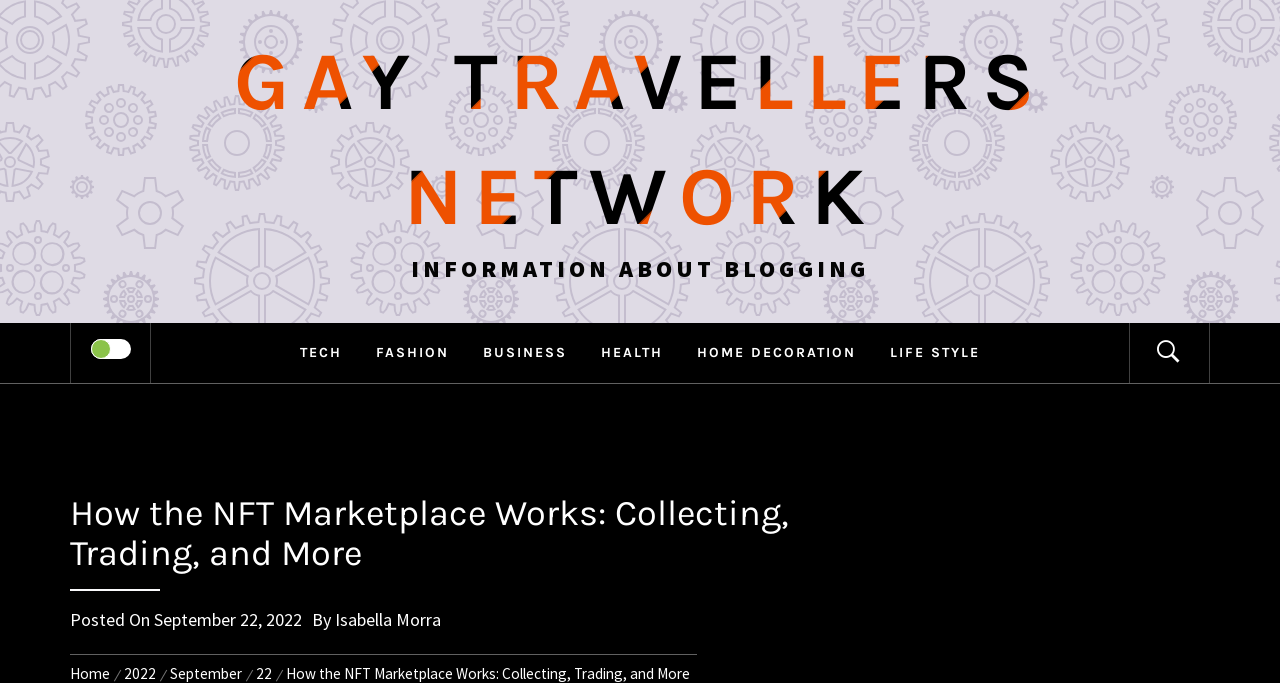Determine the bounding box coordinates for the clickable element to execute this instruction: "go to GAY TRAVELLERS NETWORK". Provide the coordinates as four float numbers between 0 and 1, i.e., [left, top, right, bottom].

[0.183, 0.05, 0.817, 0.358]